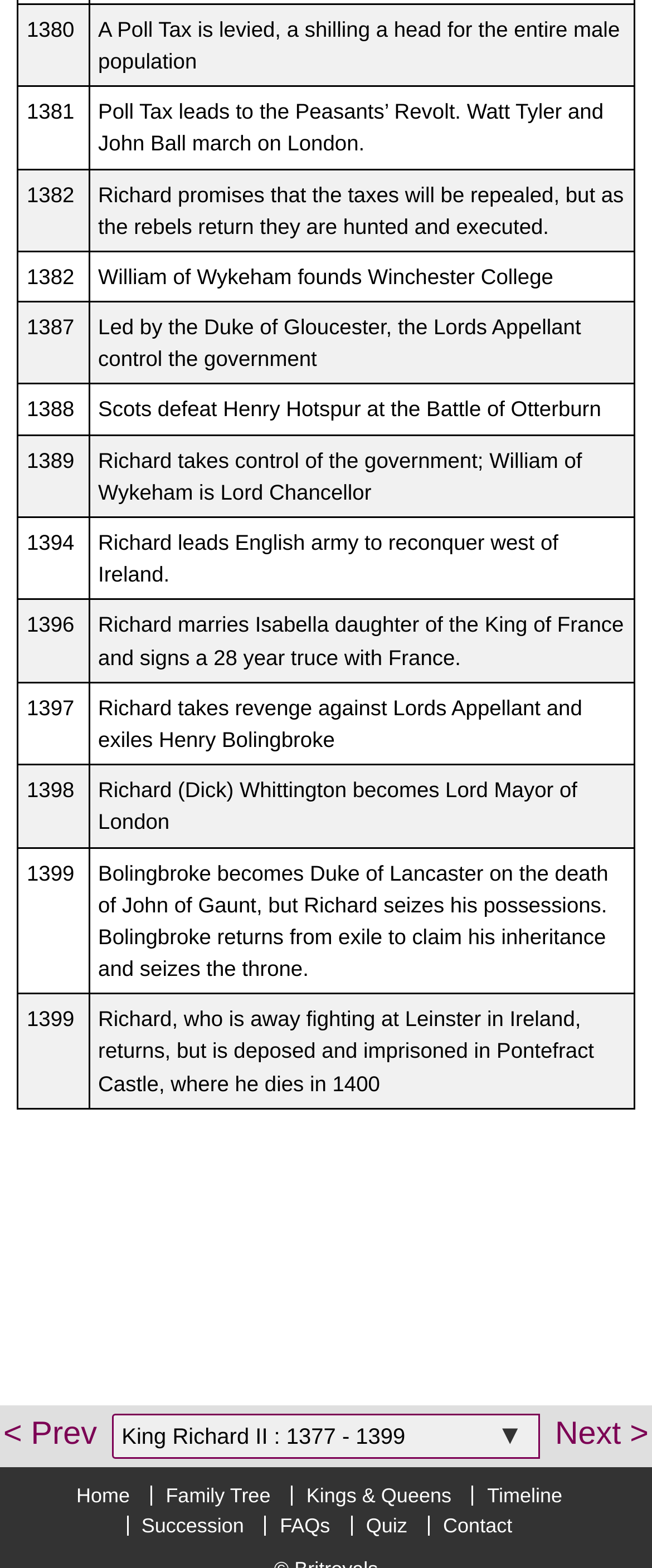Identify the bounding box coordinates of the part that should be clicked to carry out this instruction: "Go to the 'Home' page".

[0.117, 0.947, 0.22, 0.96]